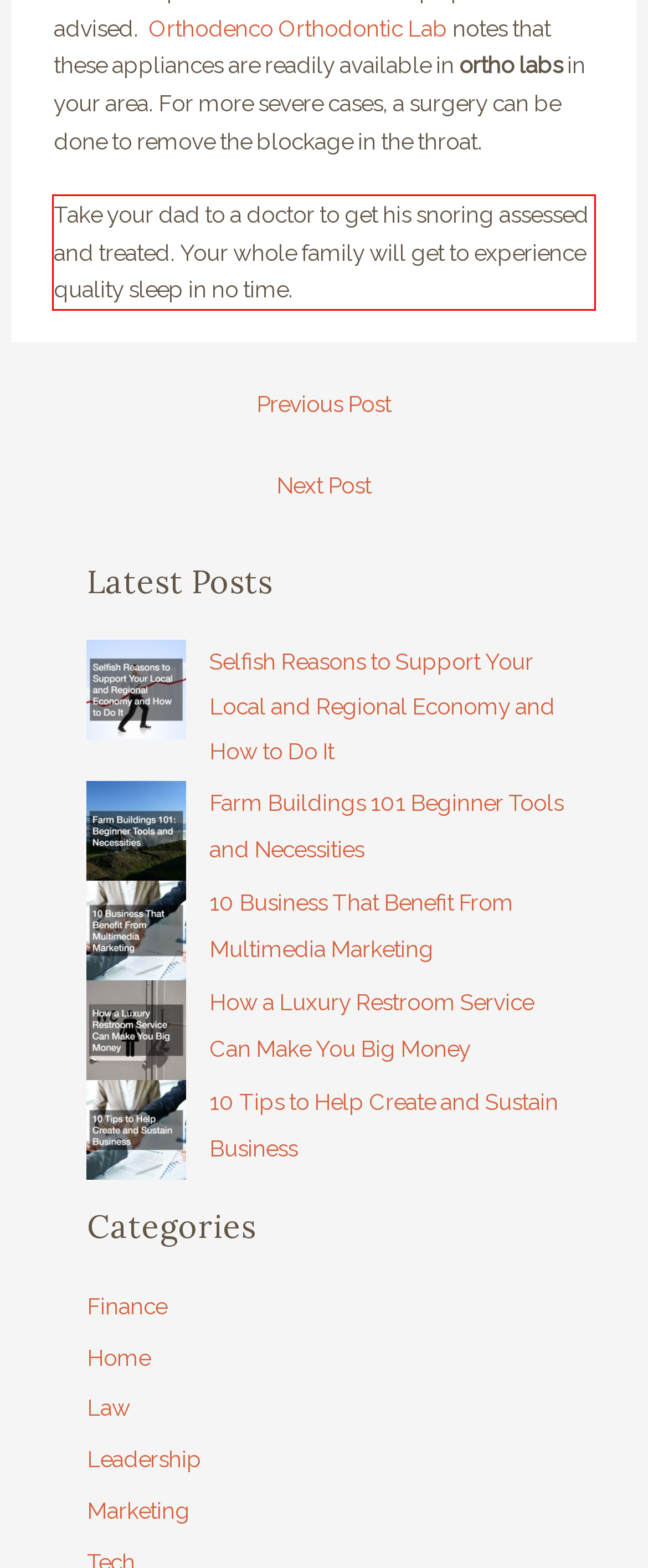Please identify and extract the text from the UI element that is surrounded by a red bounding box in the provided webpage screenshot.

Take your dad to a doctor to get his snoring assessed and treated. Your whole family will get to experience quality sleep in no time.